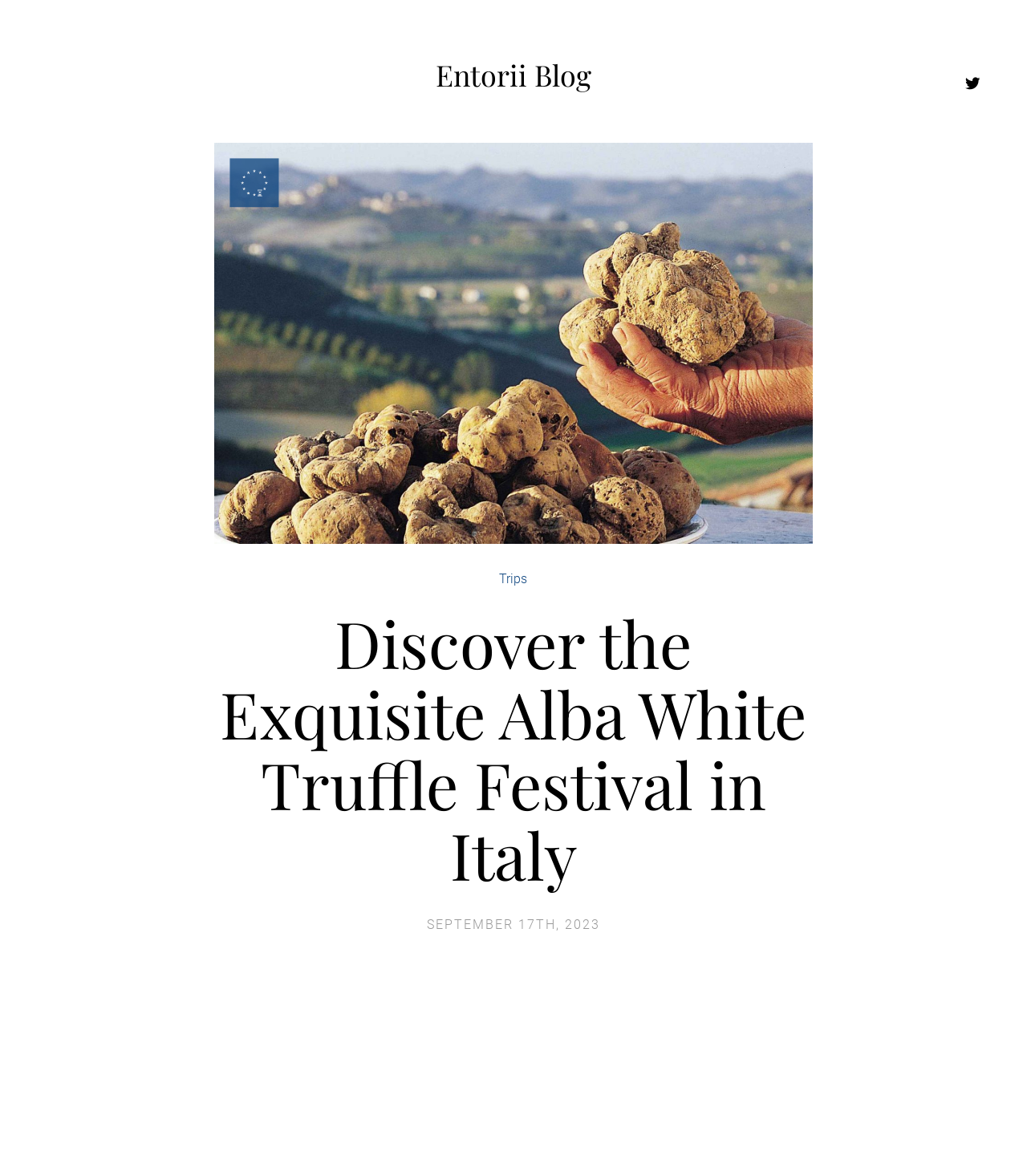What is the topic of the blog post?
Kindly give a detailed and elaborate answer to the question.

I determined the answer by looking at the heading element 'Discover the Exquisite Alba White Truffle Festival in Italy' which is a child of the figure element, indicating that it is a blog post title.